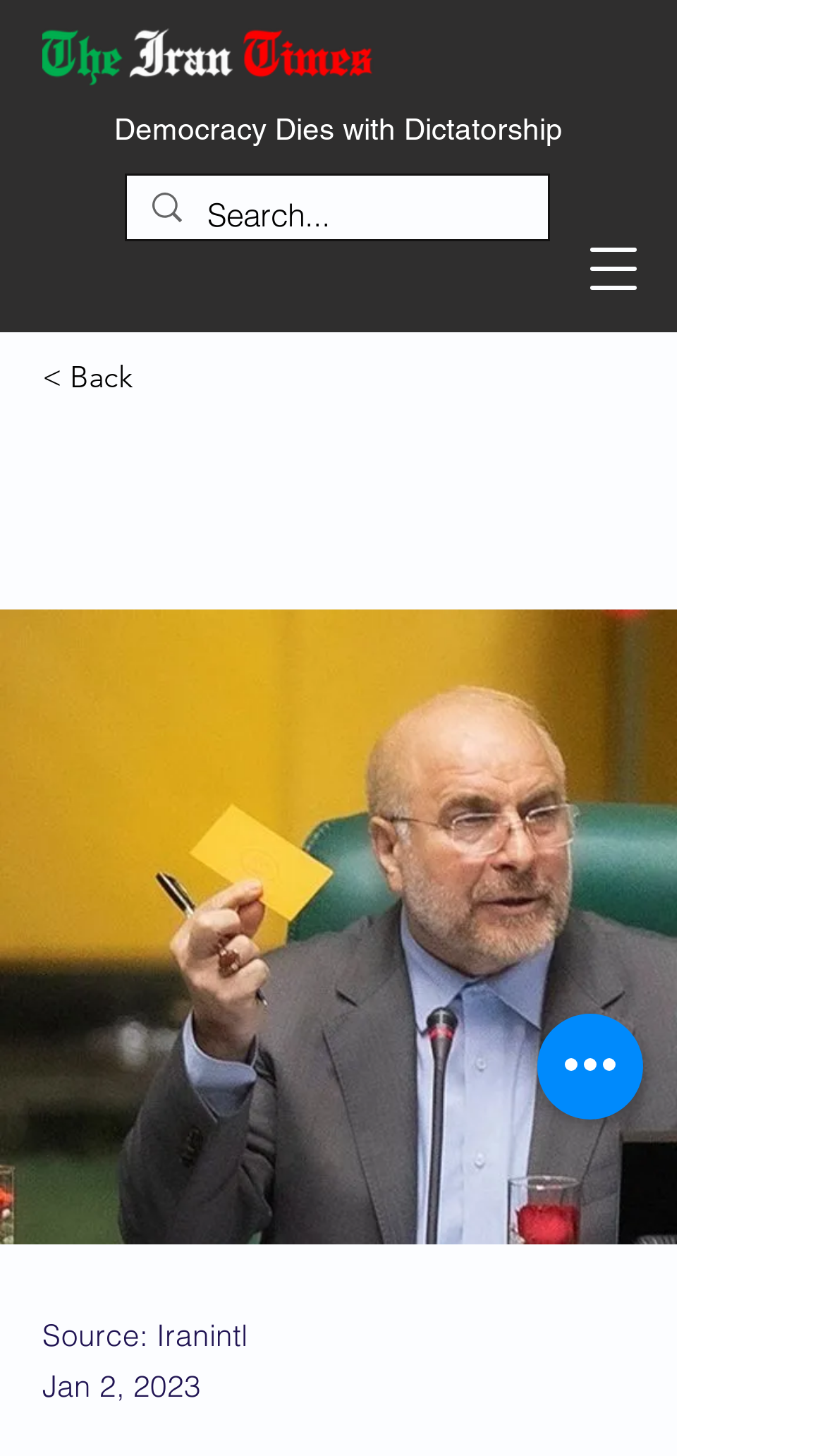Create a detailed narrative describing the layout and content of the webpage.

The webpage appears to be a news article page, with a focus on politics. At the top left, there is an IT logo image, accompanied by a heading that reads "Democracy Dies with Dictatorship". Below the logo, there is a search bar with a magnifying glass icon, where users can input search queries. The search bar is positioned near the top of the page, spanning about half of the page's width.

To the right of the search bar, there is a button labeled "Quick actions". Above the search bar, there is a link to navigate back, indicated by a "< Back" text. At the very top of the page, there is a button to open a navigation menu.

In the top-right corner, there is a small image, likely an icon, within the search bar. The article's source, "Iranintl", and the date "Jan 2, 2023" are displayed at the bottom left of the page.

The main content of the article is not explicitly described in the accessibility tree, but the meta description suggests that the article is about politicians seeking solutions in Iran to save the regime.